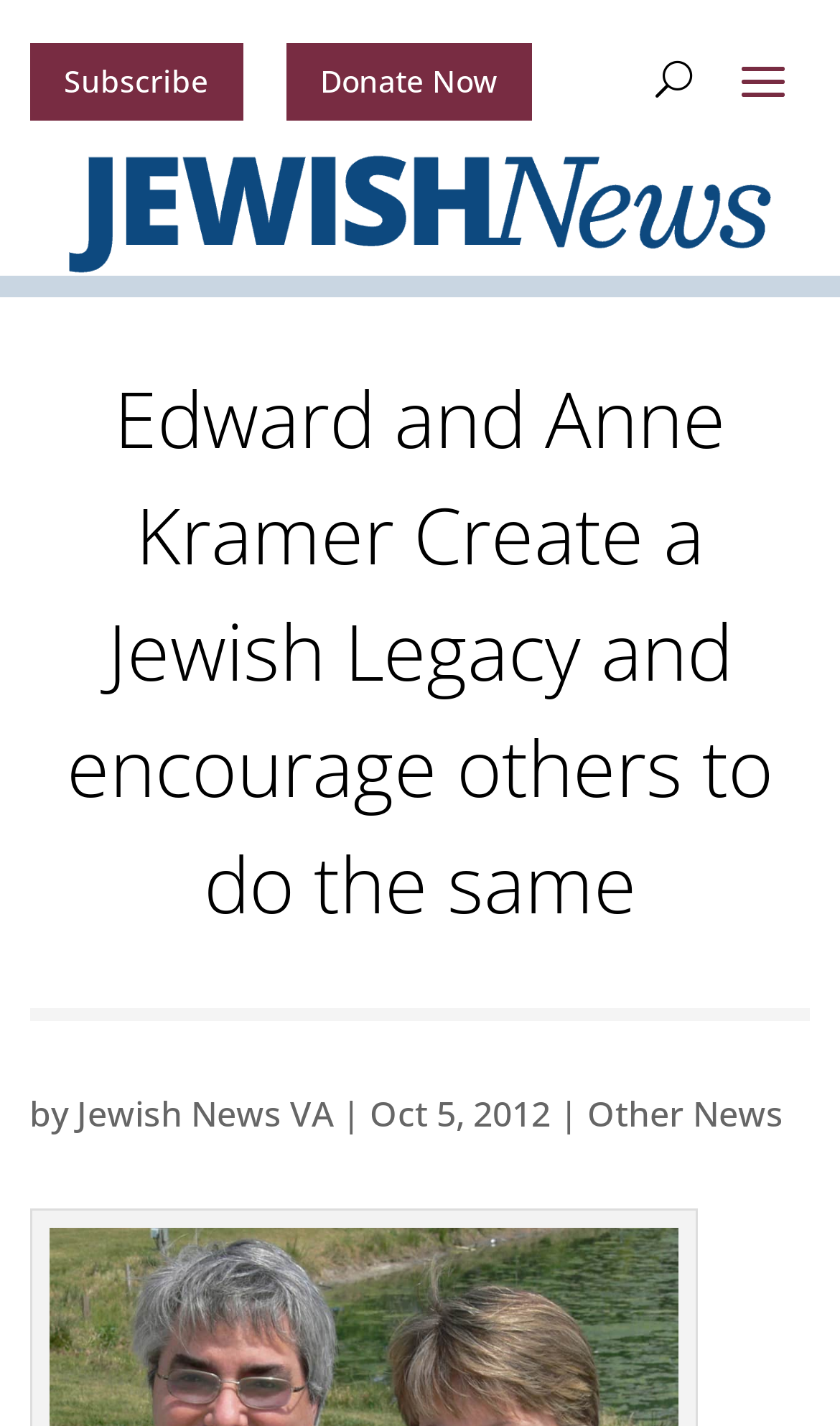What is the purpose of the 'U' button?
Look at the image and respond with a single word or a short phrase.

Unknown